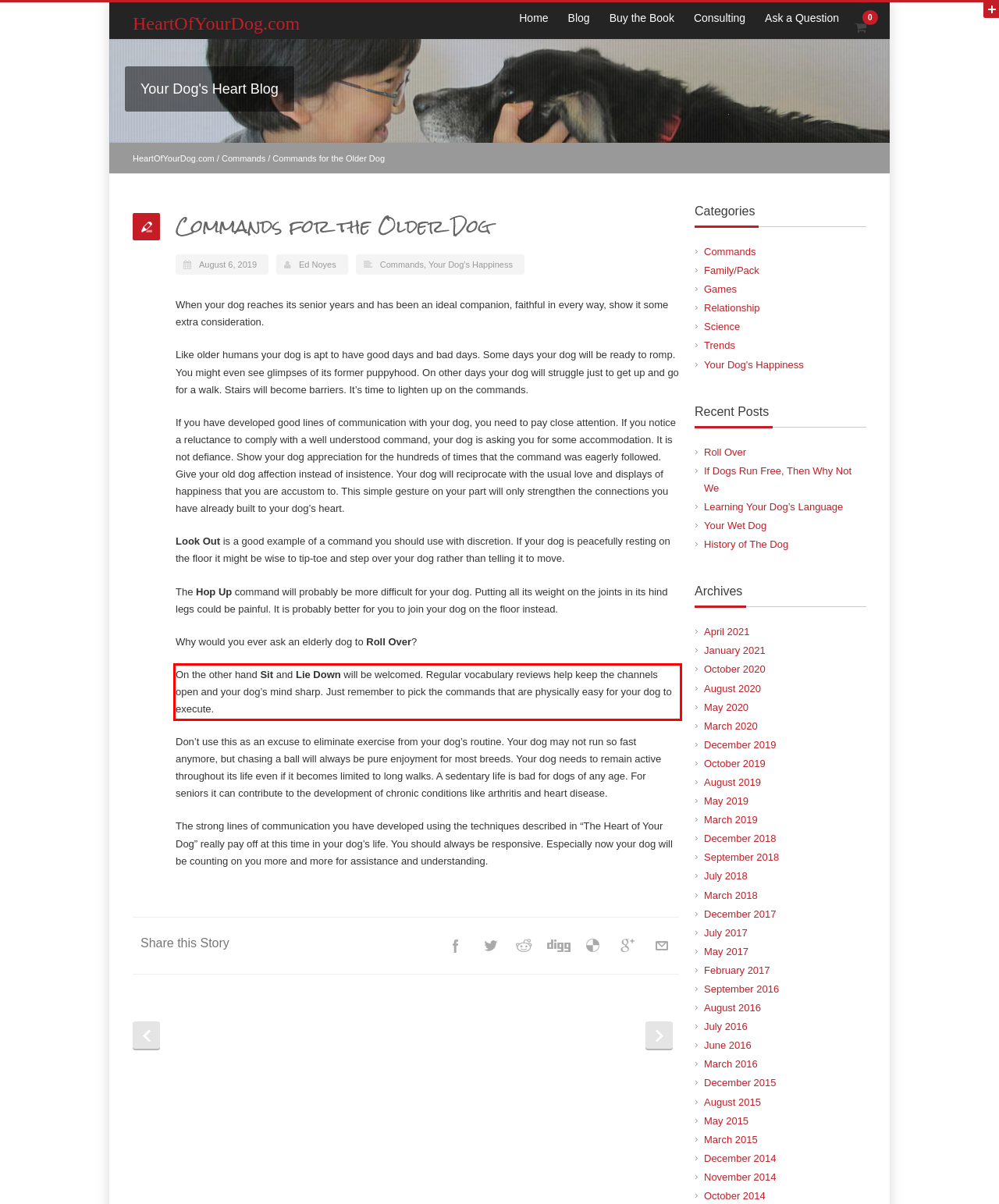Please take the screenshot of the webpage, find the red bounding box, and generate the text content that is within this red bounding box.

On the other hand Sit and Lie Down will be welcomed. Regular vocabulary reviews help keep the channels open and your dog’s mind sharp. Just remember to pick the commands that are physically easy for your dog to execute.